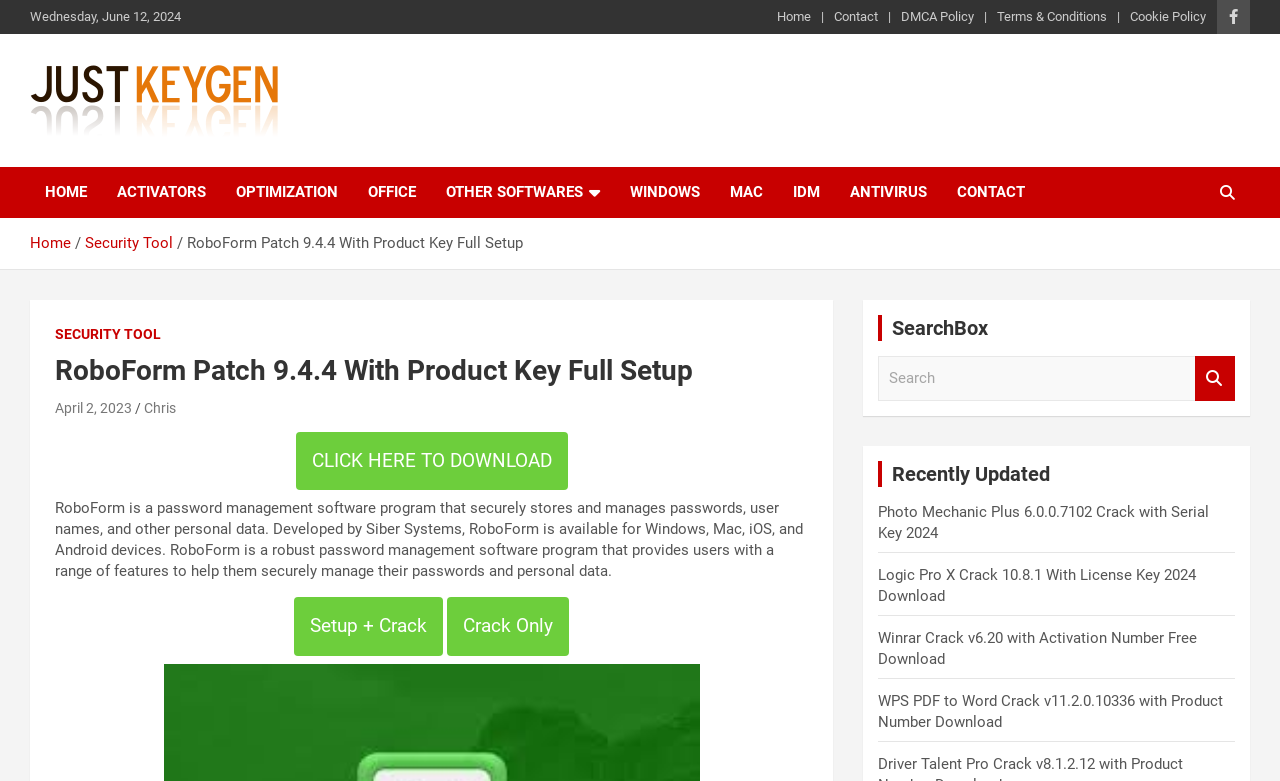Pinpoint the bounding box coordinates of the clickable area necessary to execute the following instruction: "Search for something". The coordinates should be given as four float numbers between 0 and 1, namely [left, top, right, bottom].

[0.686, 0.456, 0.934, 0.513]